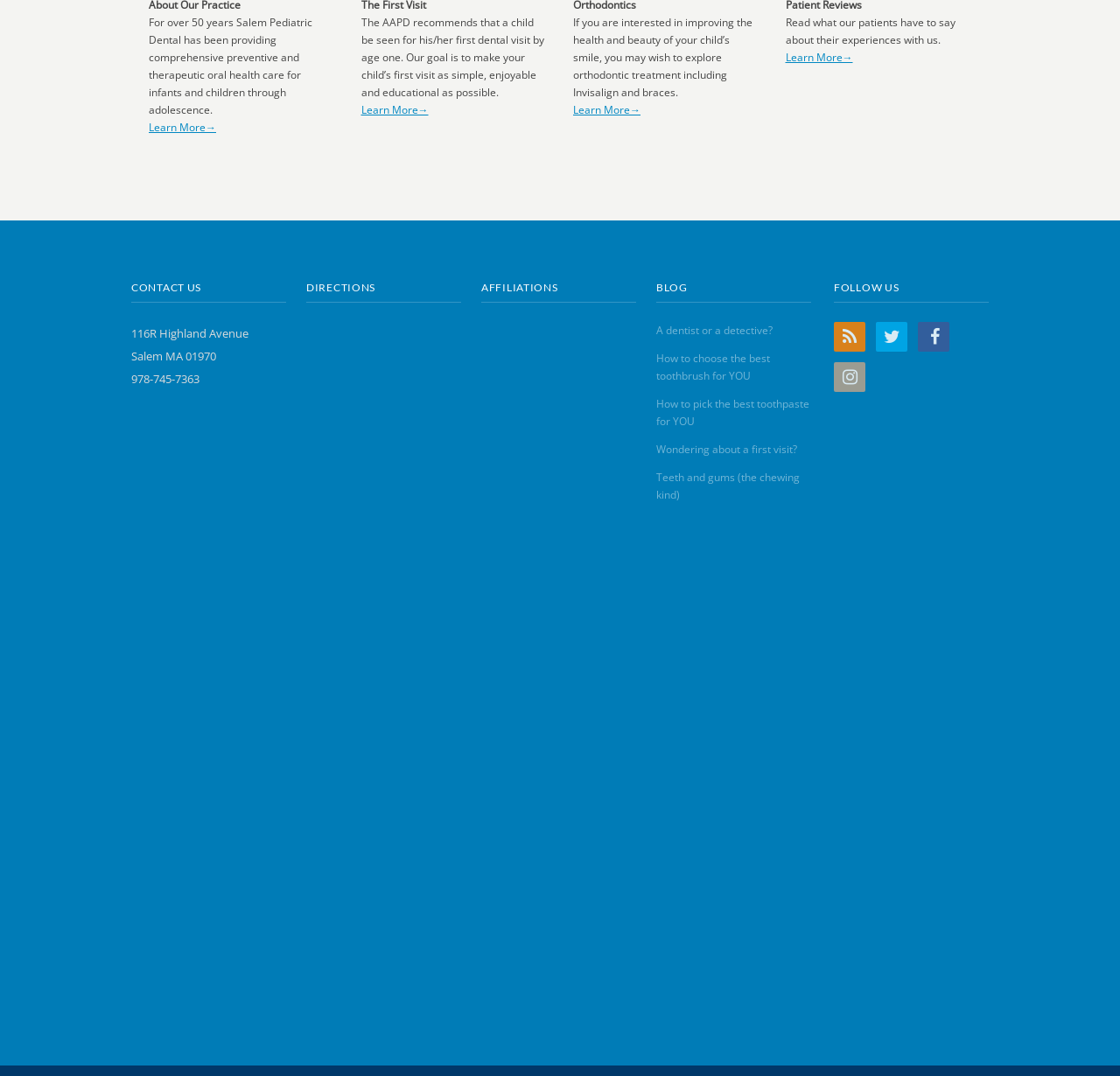Please find the bounding box coordinates of the element that needs to be clicked to perform the following instruction: "Follow Salem Pediatric Dental on Twitter". The bounding box coordinates should be four float numbers between 0 and 1, represented as [left, top, right, bottom].

[0.782, 0.299, 0.81, 0.327]